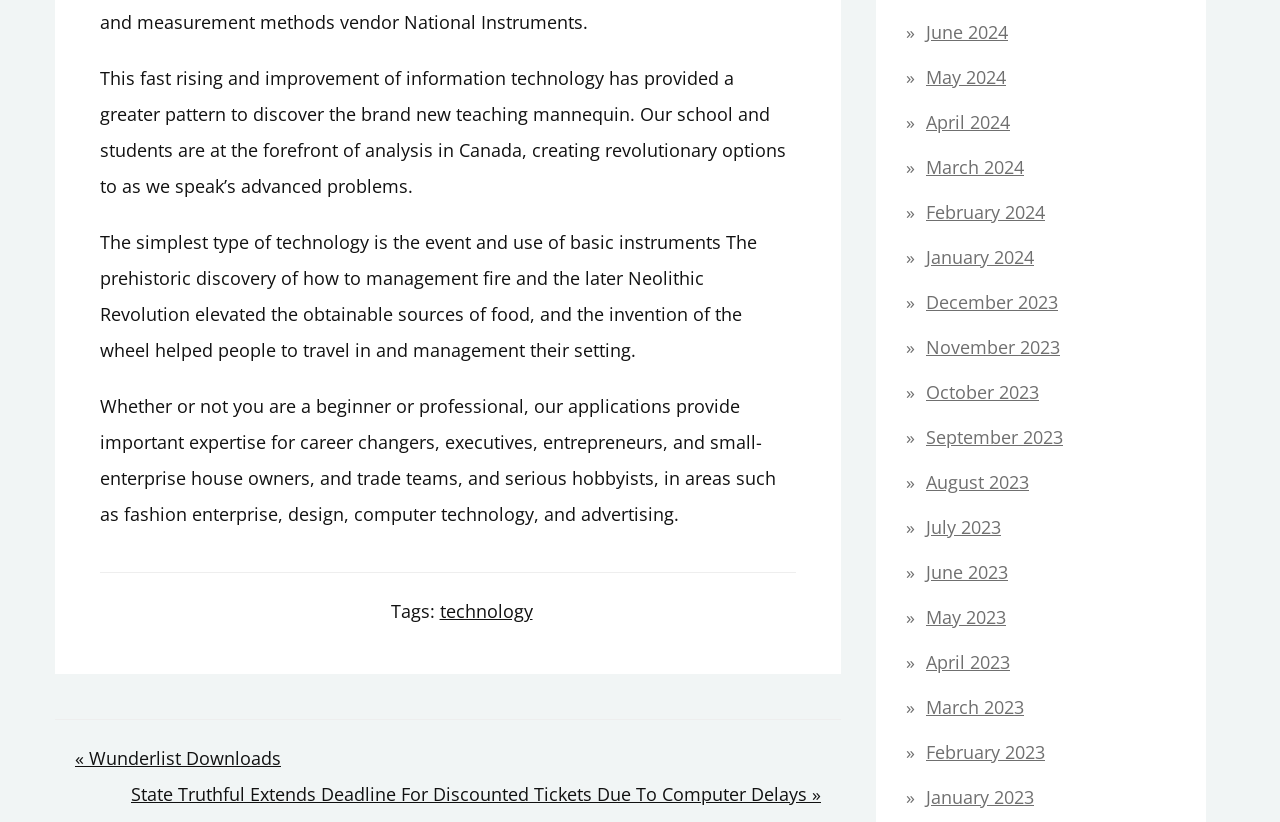Find the bounding box coordinates of the UI element according to this description: "Join BIAPT".

None